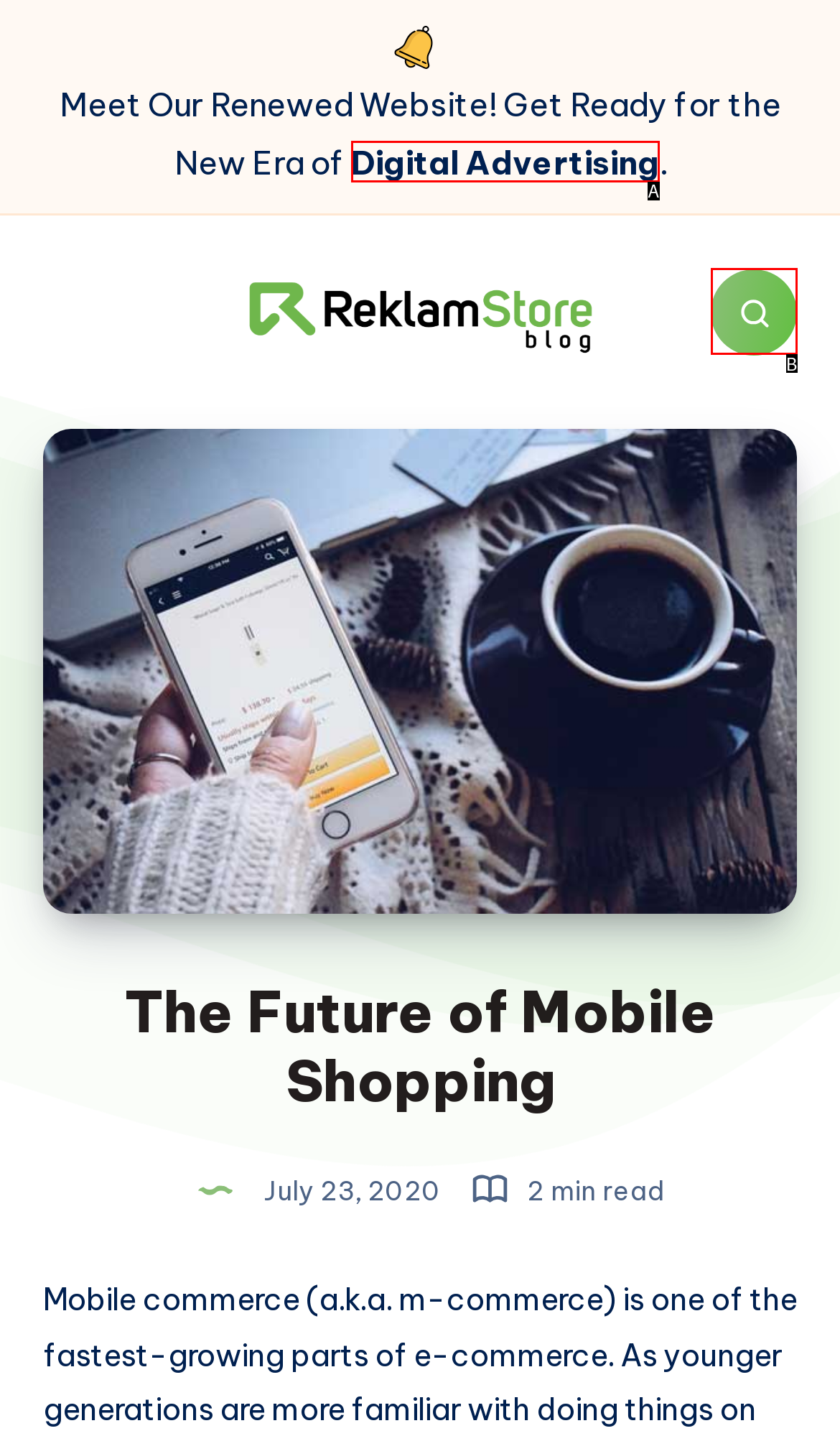Find the HTML element that corresponds to the description: aria-label="Search". Indicate your selection by the letter of the appropriate option.

B